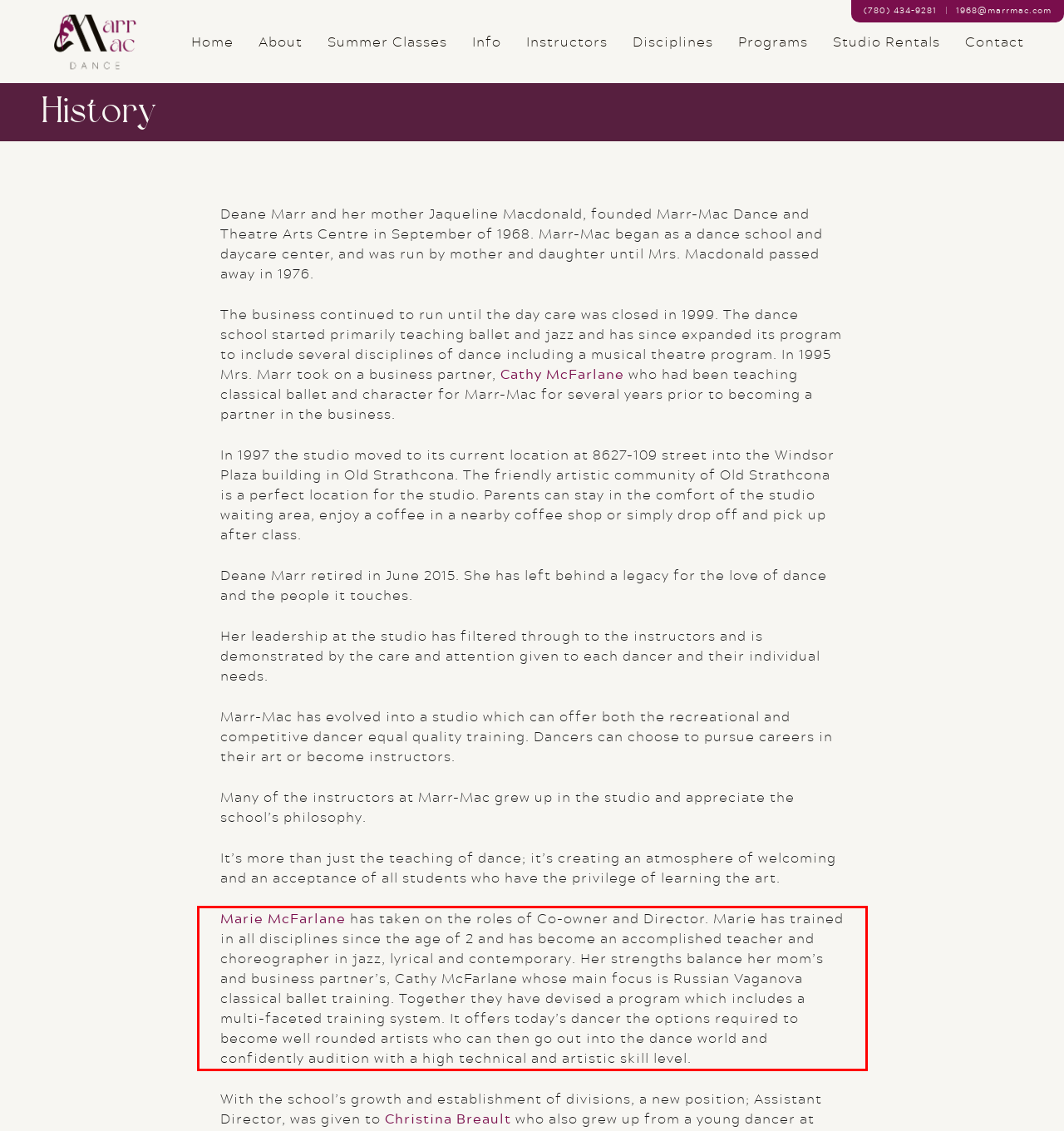In the given screenshot, locate the red bounding box and extract the text content from within it.

Marie McFarlane has taken on the roles of Co-owner and Director. Marie has trained in all disciplines since the age of 2 and has become an accomplished teacher and choreographer in jazz, lyrical and contemporary. Her strengths balance her mom’s and business partner’s, Cathy McFarlane whose main focus is Russian Vaganova classical ballet training. Together they have devised a program which includes a multi-faceted training system. It offers today’s dancer the options required to become well rounded artists who can then go out into the dance world and confidently audition with a high technical and artistic skill level.